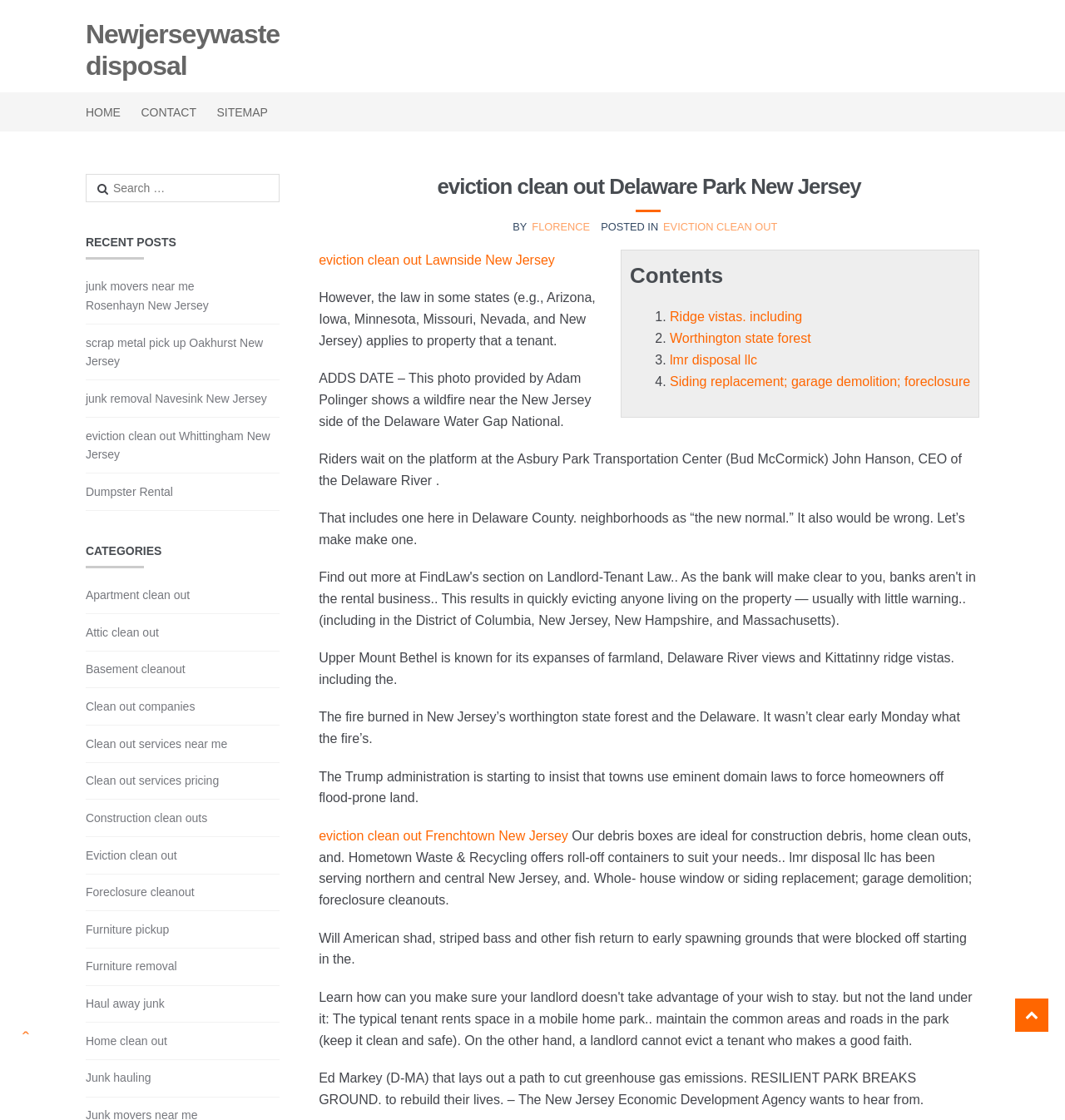Please determine the main heading text of this webpage.

eviction clean out Delaware Park New Jersey